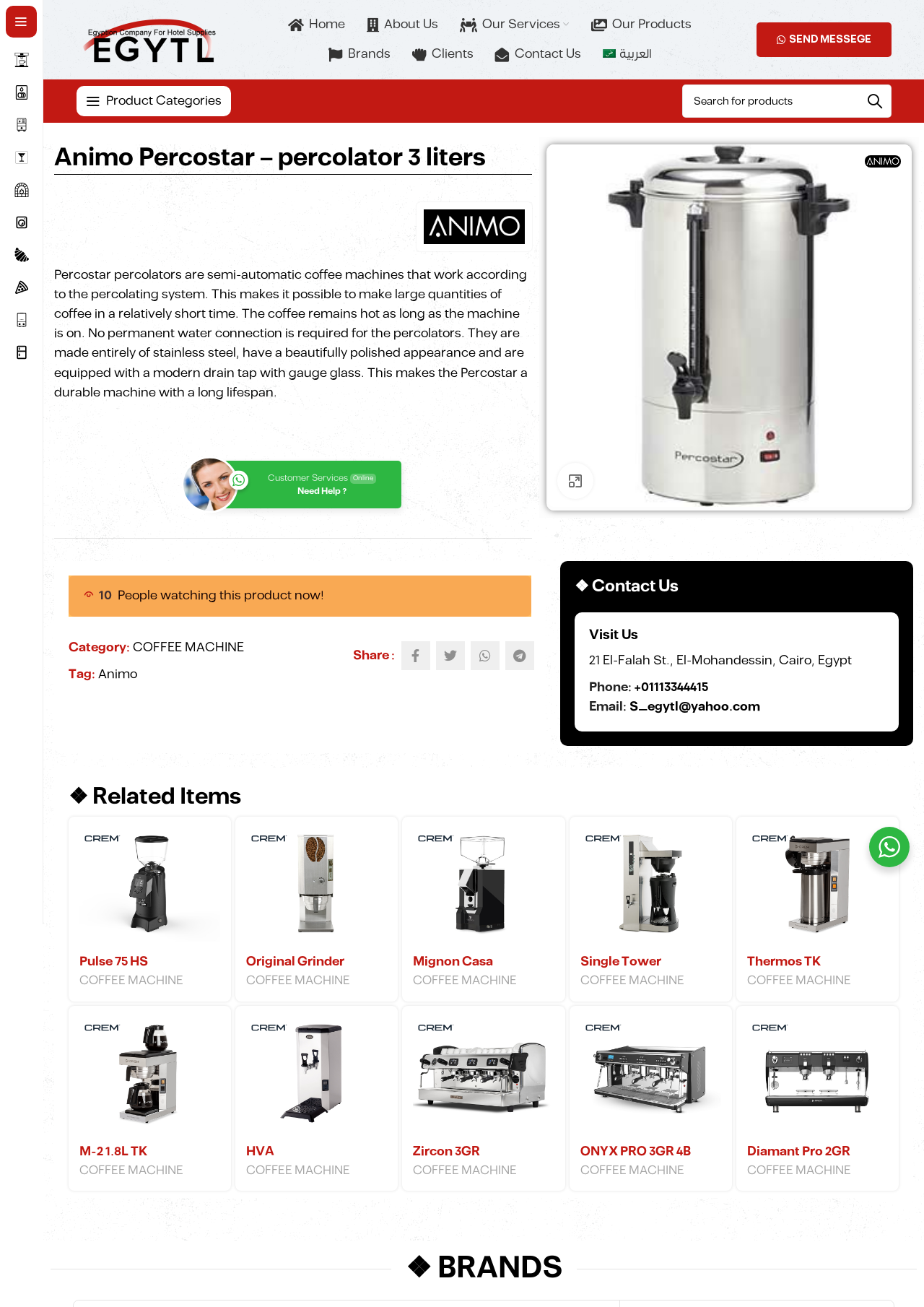Provide the bounding box coordinates for the UI element described in this sentence: "ONYX PRO 3GR 4B". The coordinates should be four float values between 0 and 1, i.e., [left, top, right, bottom].

[0.628, 0.873, 0.747, 0.889]